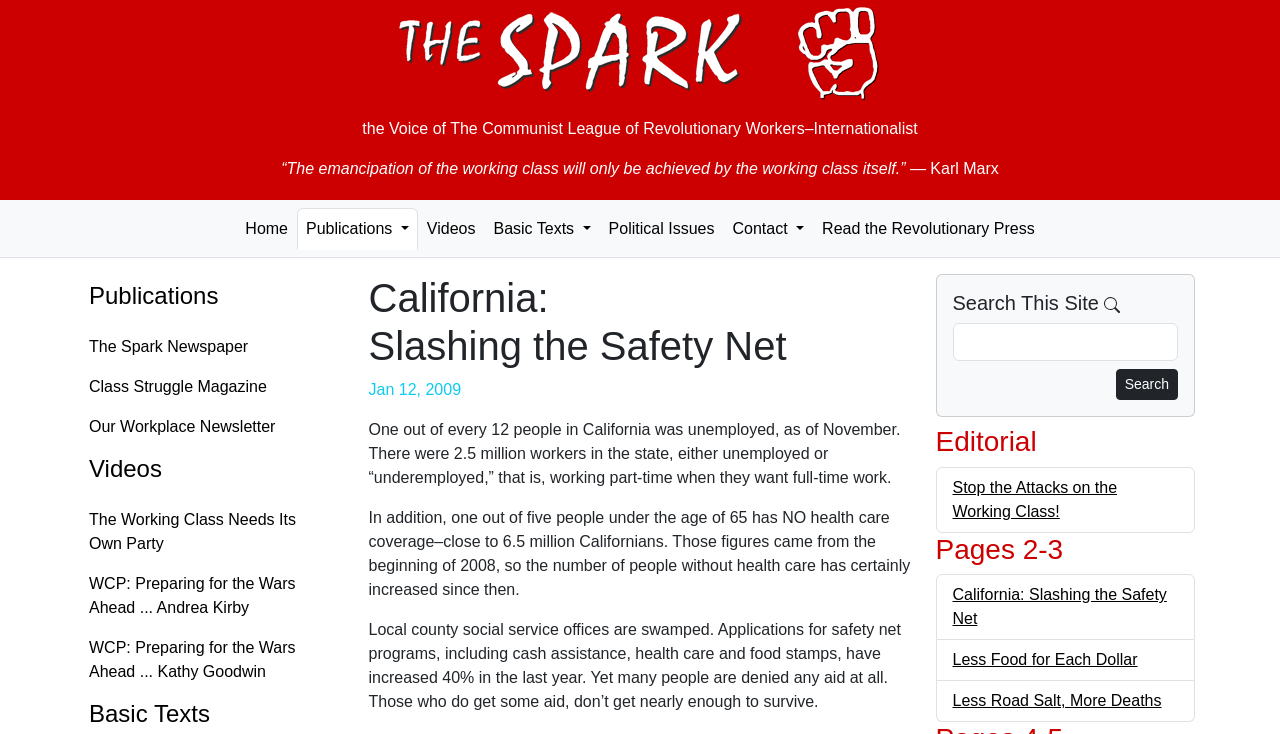Kindly determine the bounding box coordinates for the area that needs to be clicked to execute this instruction: "Read the 'California: Slashing the Safety Net' article".

[0.288, 0.373, 0.712, 0.504]